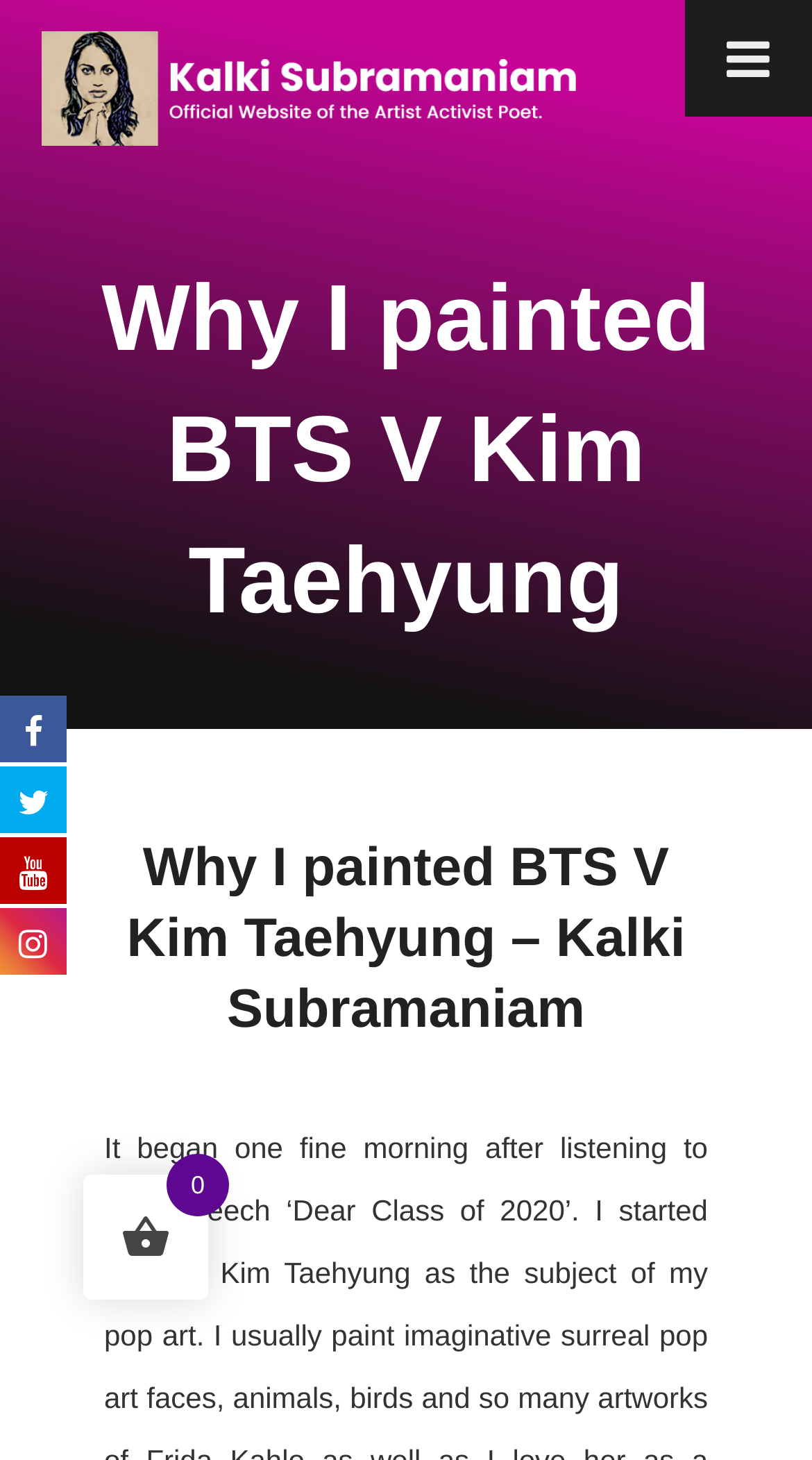Using the given description, provide the bounding box coordinates formatted as (top-left x, top-left y, bottom-right x, bottom-right y), with all values being floating point numbers between 0 and 1. Description: alt="Images"

[0.051, 0.0, 0.724, 0.121]